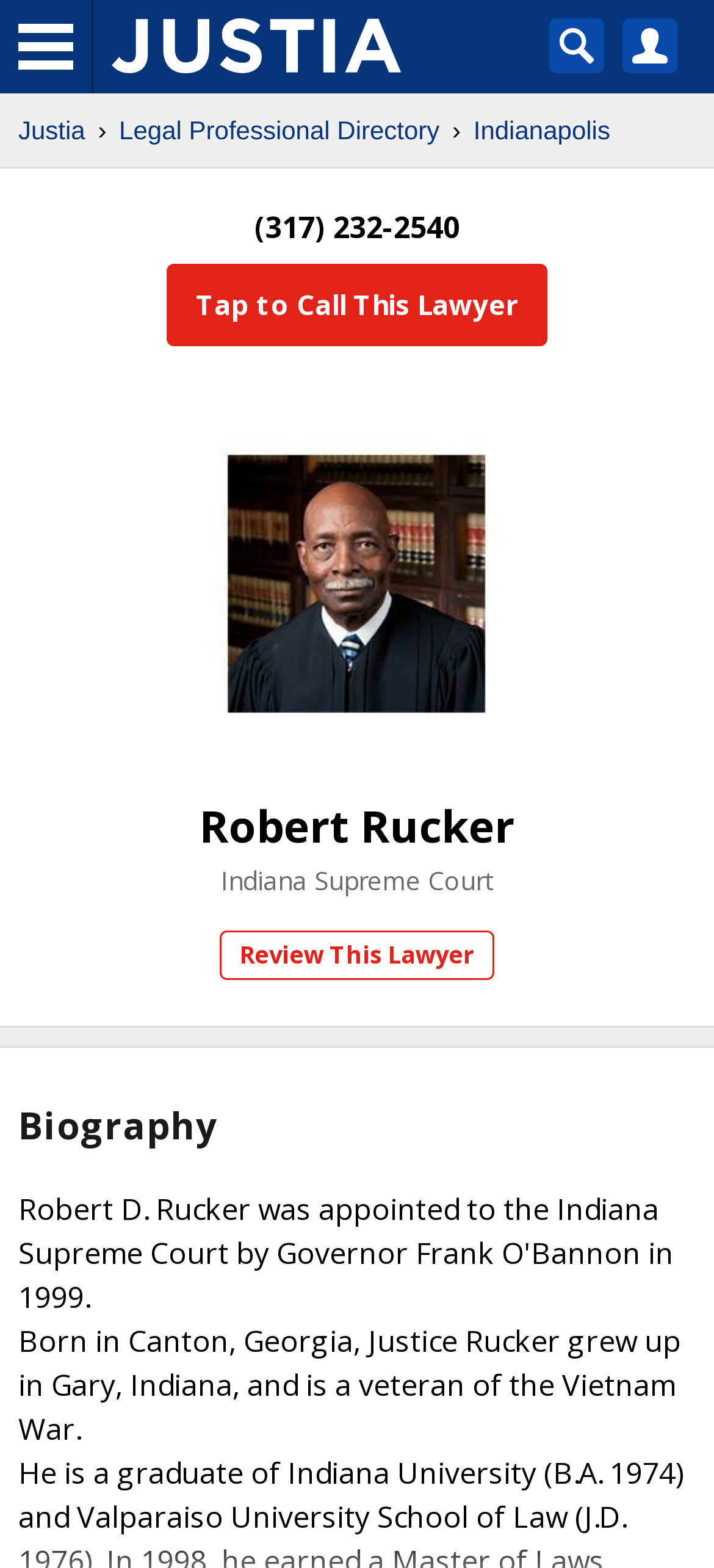Identify the bounding box coordinates for the UI element mentioned here: "title="Justia Legal Professional Directory"". Provide the coordinates as four float values between 0 and 1, i.e., [left, top, right, bottom].

[0.156, 0.012, 0.562, 0.047]